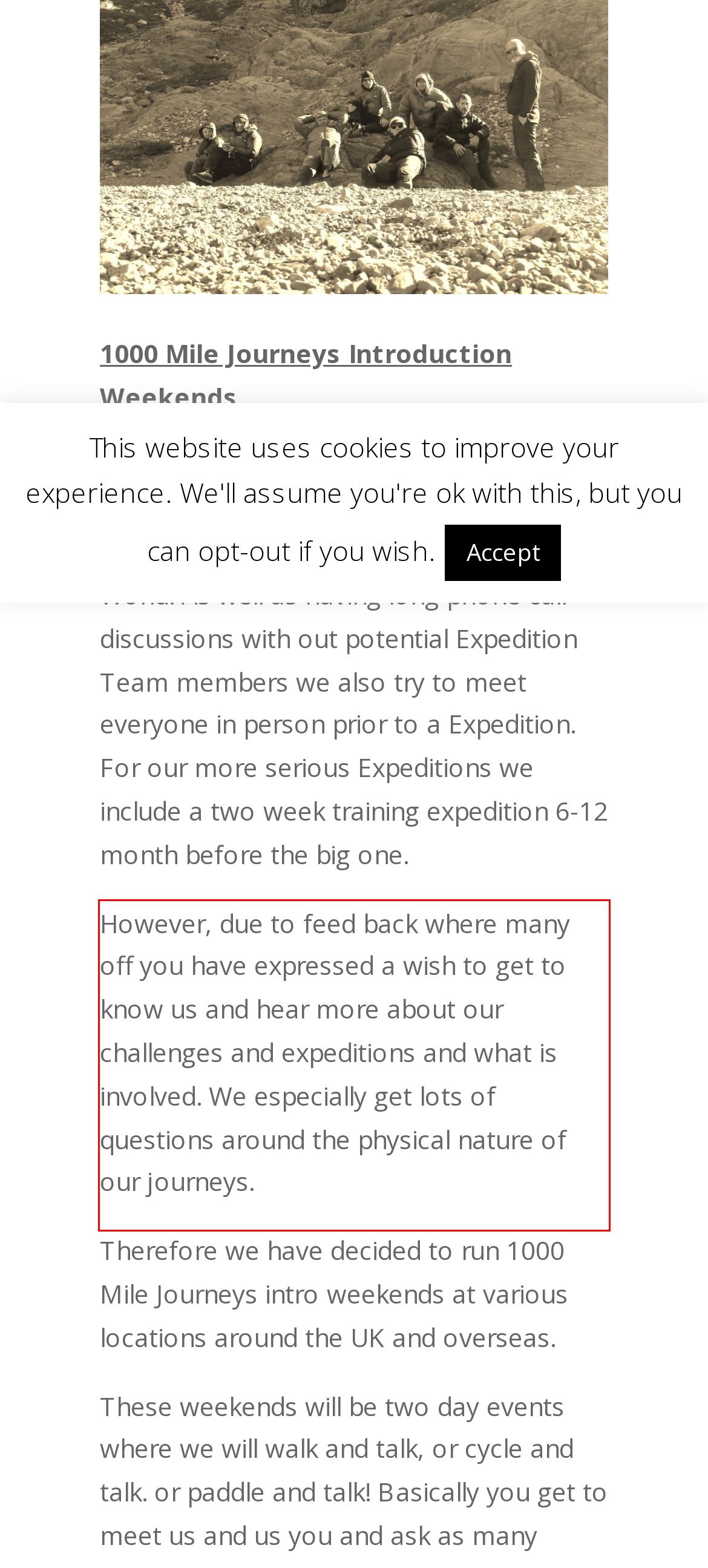Using OCR, extract the text content found within the red bounding box in the given webpage screenshot.

However, due to feed back where many off you have expressed a wish to get to know us and hear more about our challenges and expeditions and what is involved. We especially get lots of questions around the physical nature of our journeys.